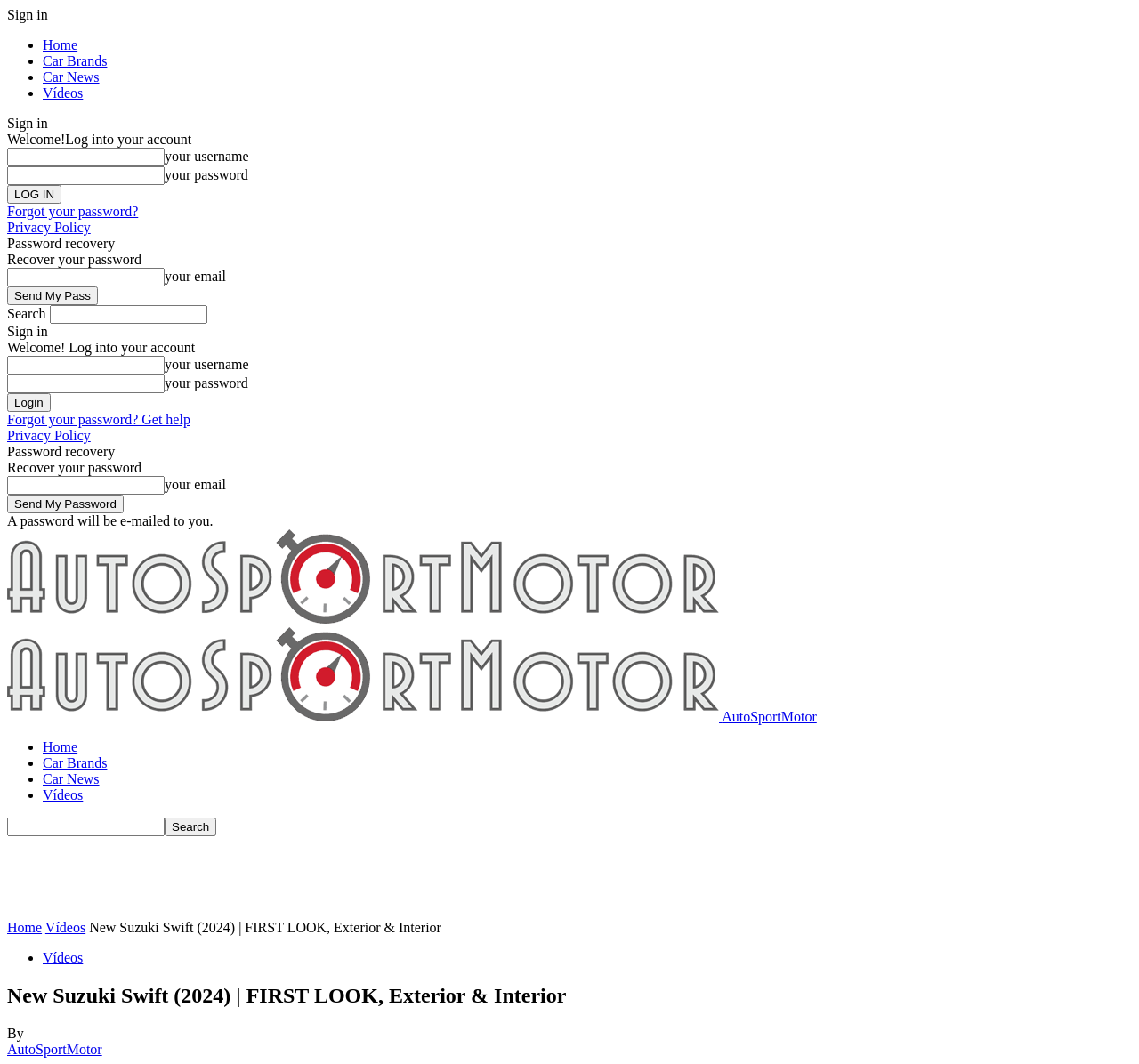Provide a single word or phrase answer to the question: 
How many search bars are there?

2